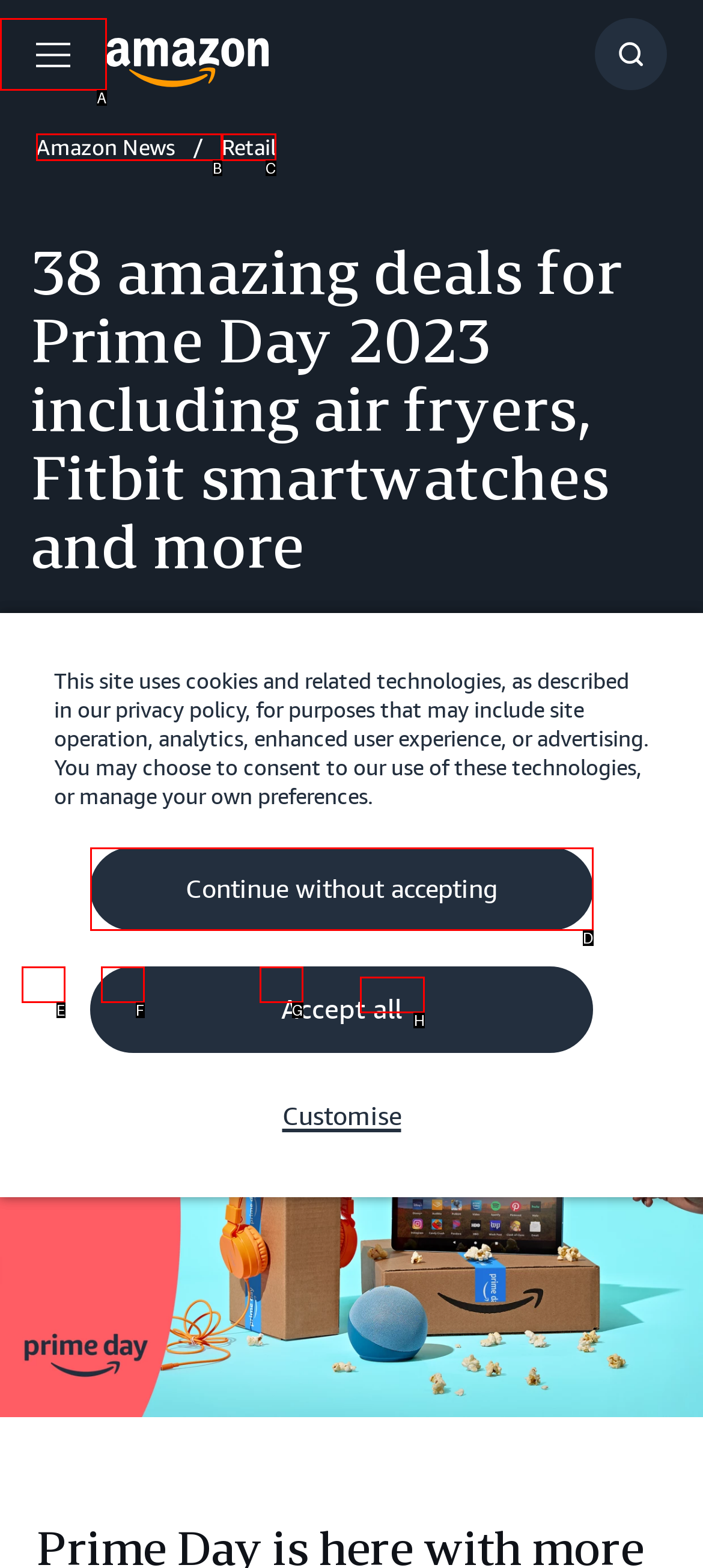From the options shown in the screenshot, tell me which lettered element I need to click to complete the task: Copy the link.

H